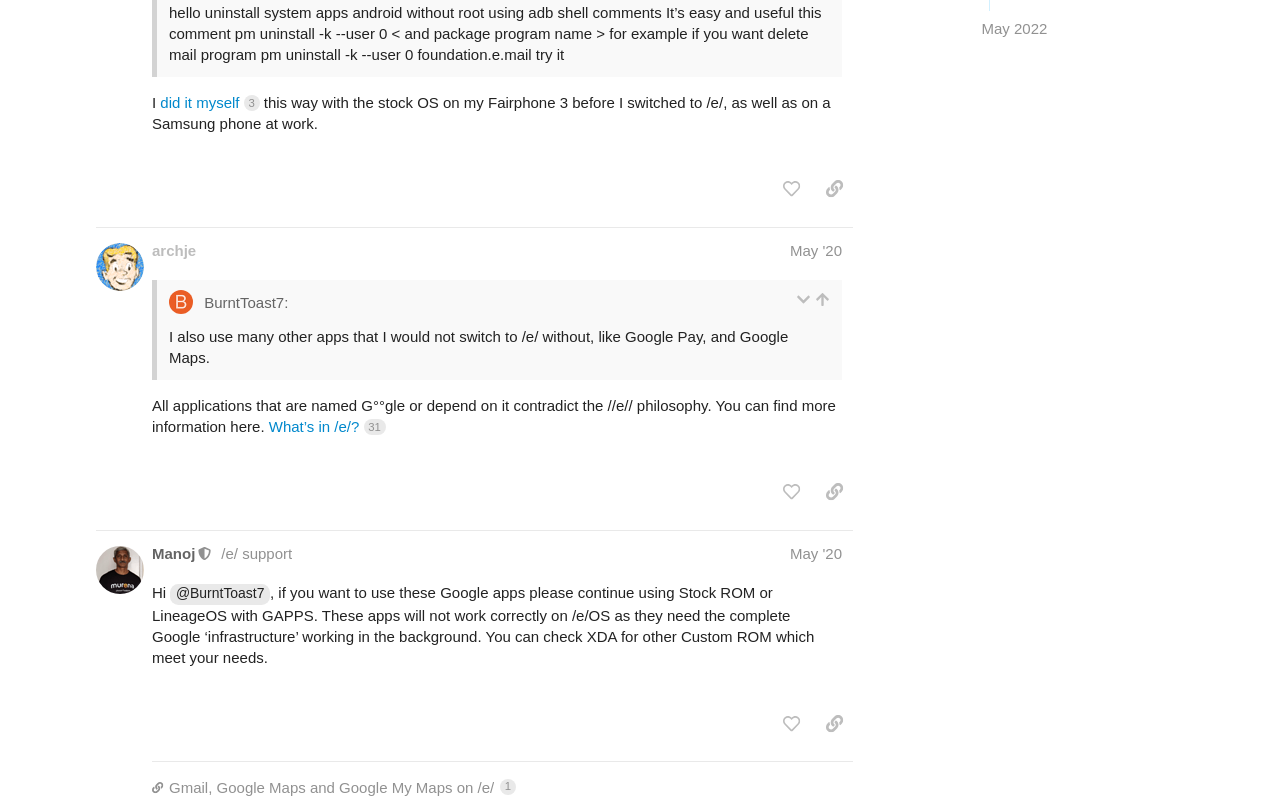What is the date of the last topic?
Please look at the screenshot and answer in one word or a short phrase.

Mar 28